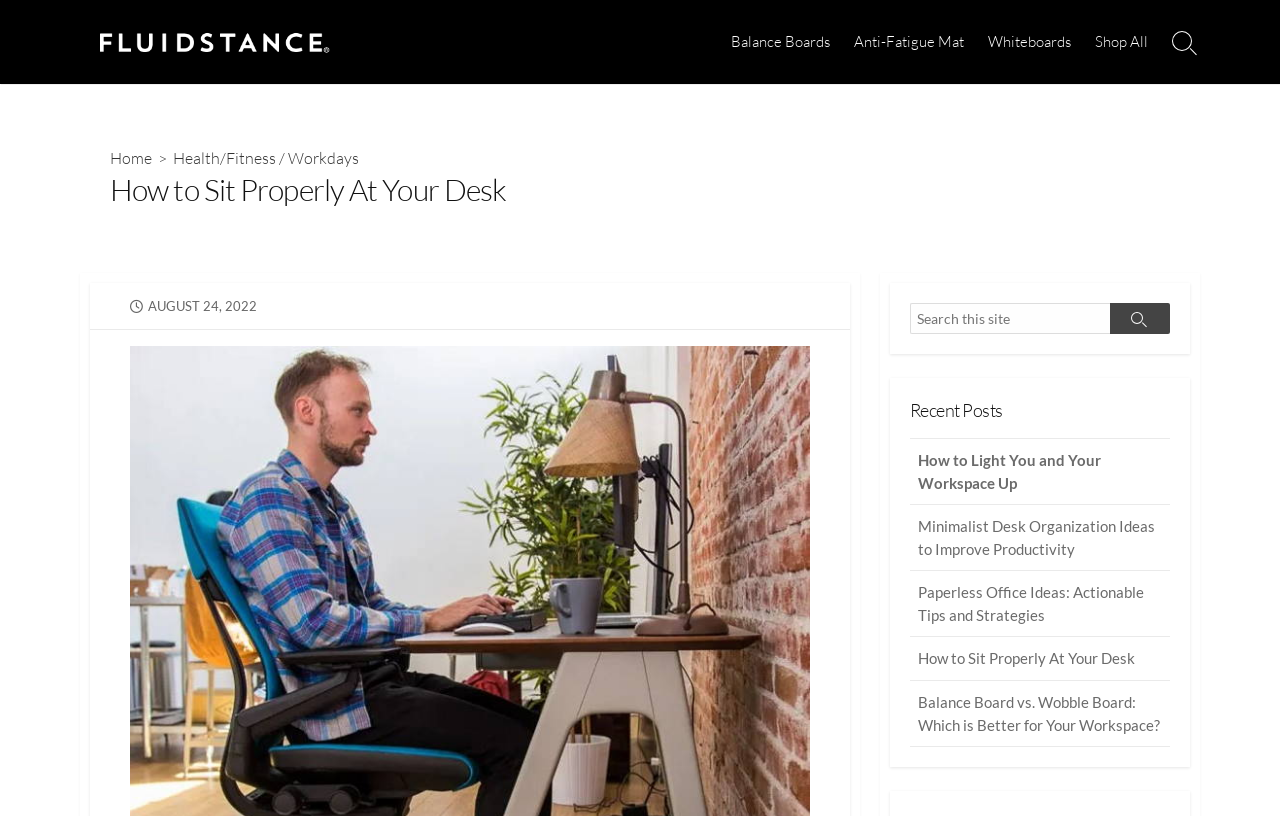Determine the bounding box coordinates (top-left x, top-left y, bottom-right x, bottom-right y) of the UI element described in the following text: IAPWS

None